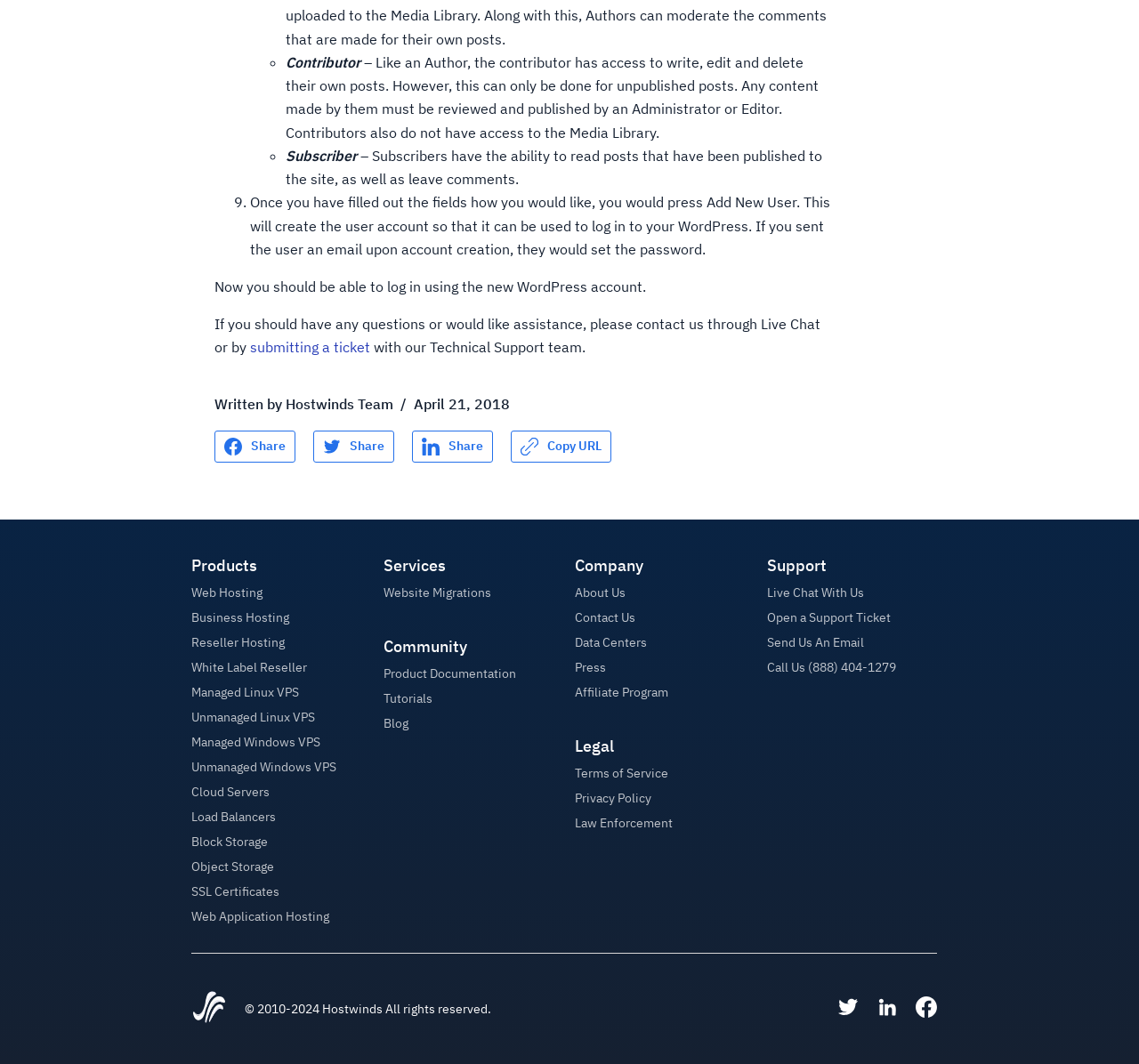Based on the description "Tutorials", find the bounding box of the specified UI element.

[0.337, 0.64, 0.379, 0.664]